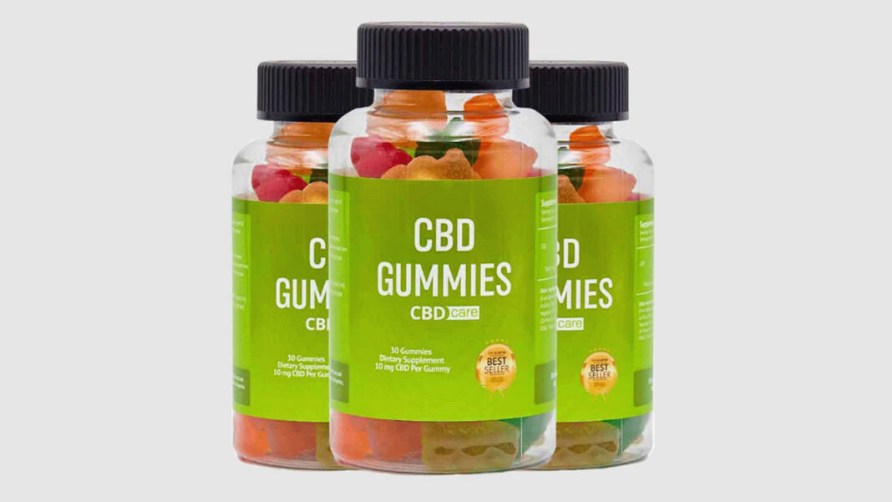How much CBD is in each gummy?
Using the image as a reference, give an elaborate response to the question.

The dosage of CBD in each gummy can be found on the label, which indicates that each gummy contains 10 mg of CBD.